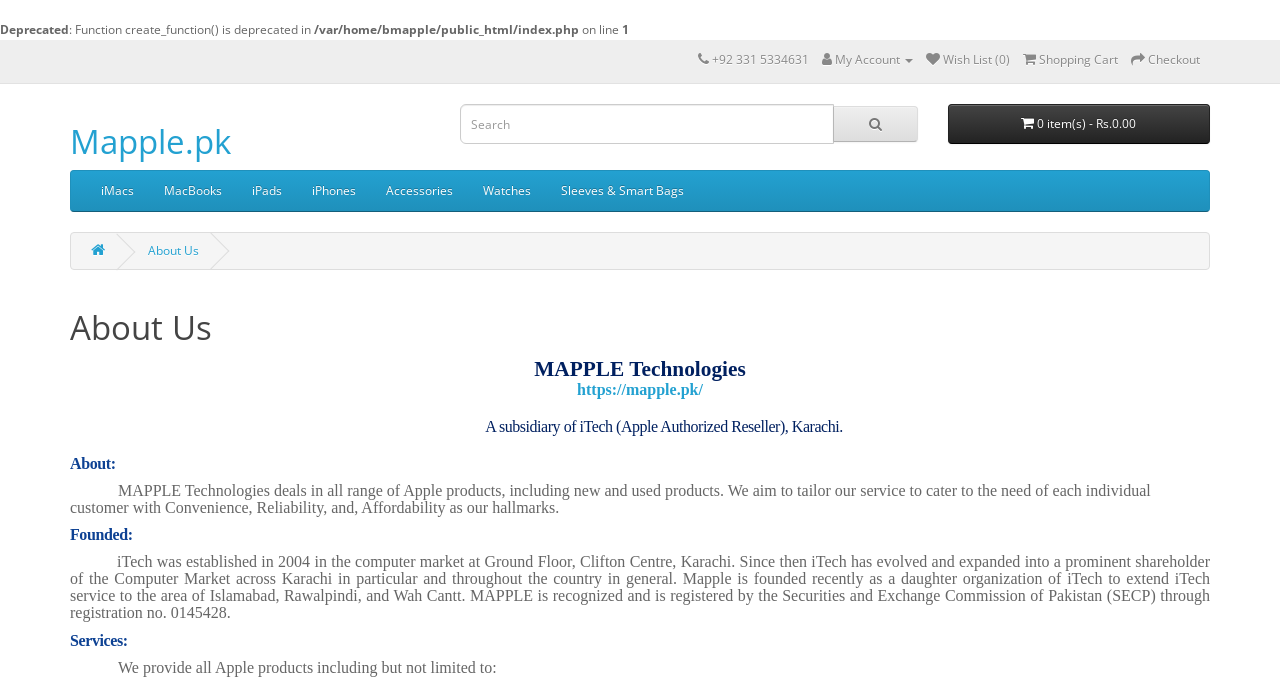Can you specify the bounding box coordinates of the area that needs to be clicked to fulfill the following instruction: "Go to About Us page"?

[0.116, 0.352, 0.155, 0.377]